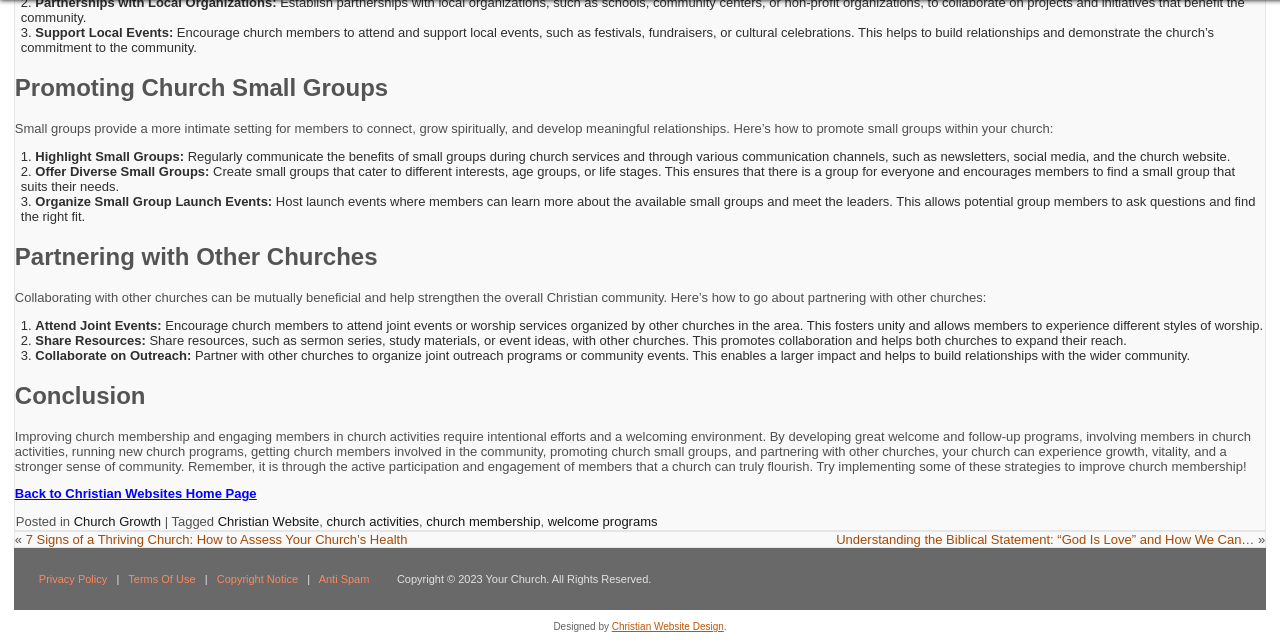Provide a short answer using a single word or phrase for the following question: 
How can churches partner with other churches?

By attending joint events